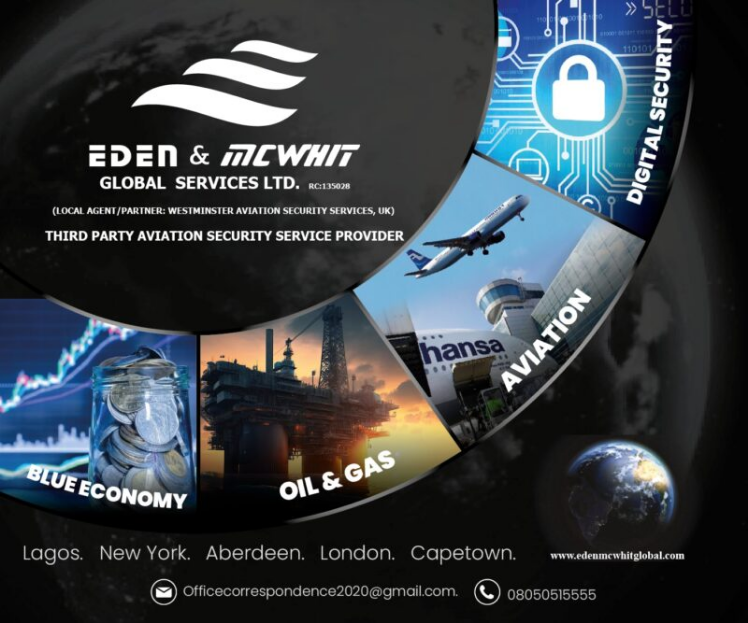Examine the screenshot and answer the question in as much detail as possible: How many cities are listed?

The image lists five notable cities, which are Lagos, New York, Aberdeen, London, and Capetown, highlighting the company's international presence and global reach.